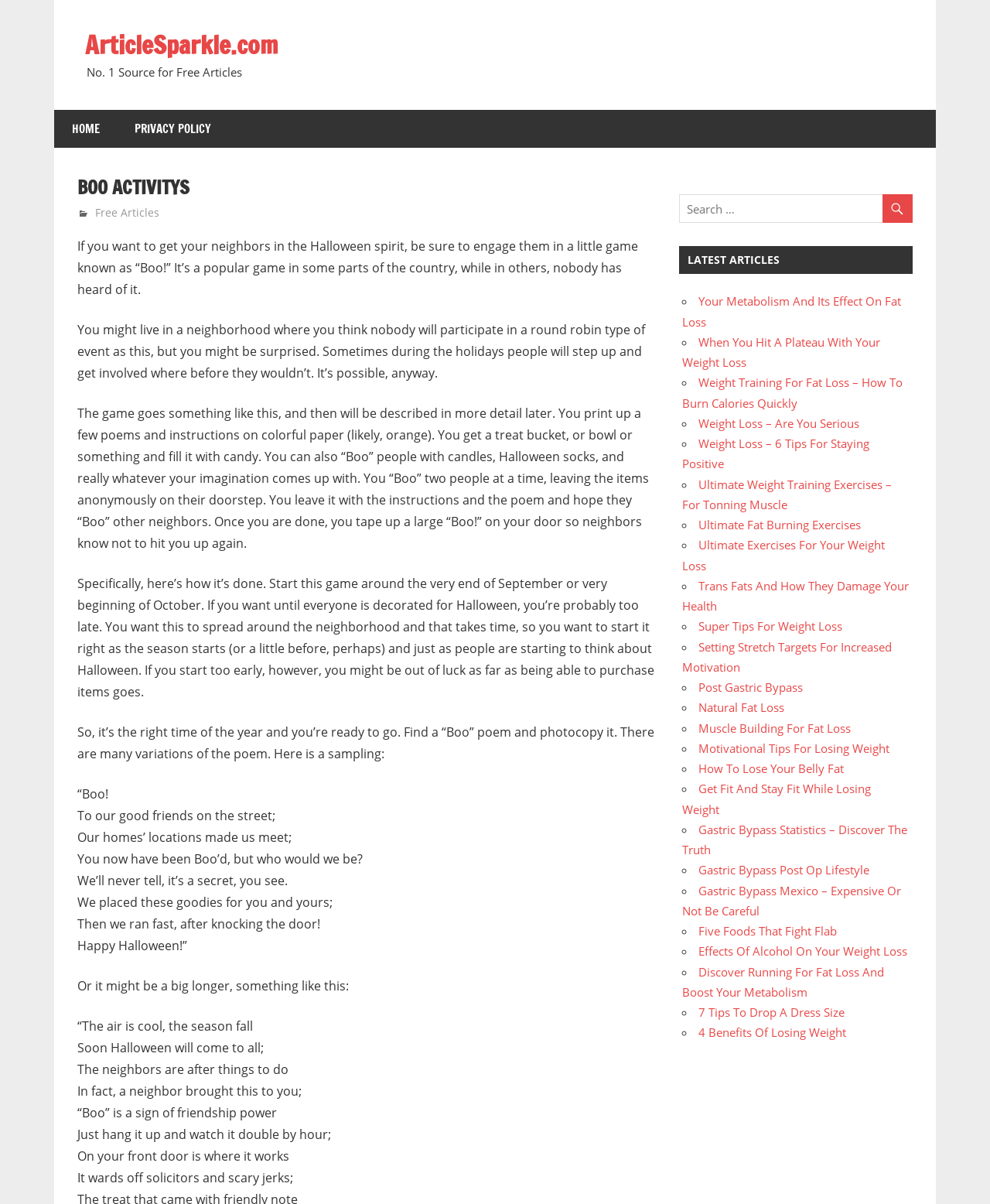Given the description "ArticleSparkle.com", provide the bounding box coordinates of the corresponding UI element.

[0.086, 0.022, 0.281, 0.052]